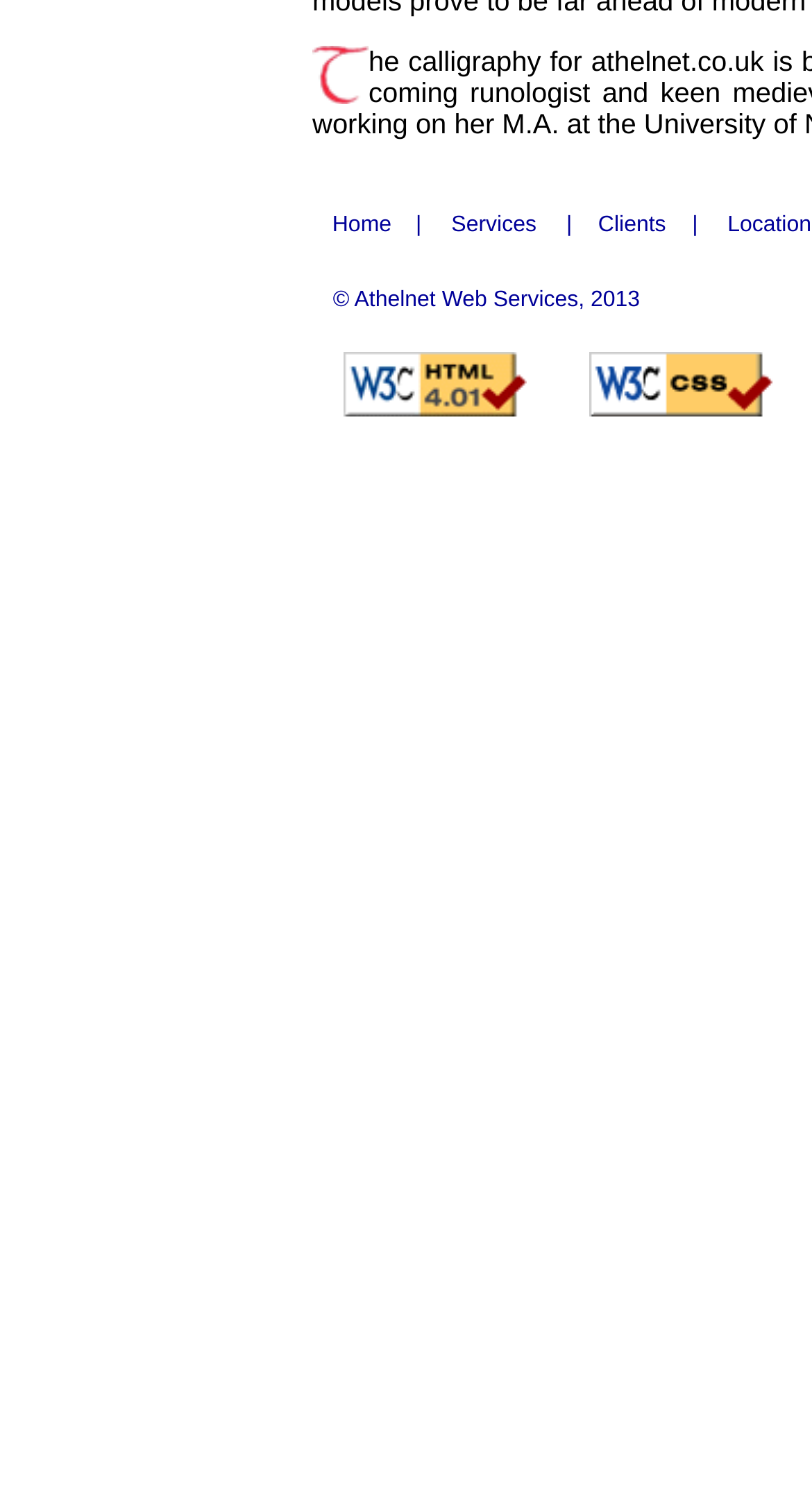From the webpage screenshot, identify the region described by alt="Valid CSS!". Provide the bounding box coordinates as (top-left x, top-left y, bottom-right x, bottom-right y), with each value being a floating point number between 0 and 1.

[0.725, 0.263, 0.951, 0.284]